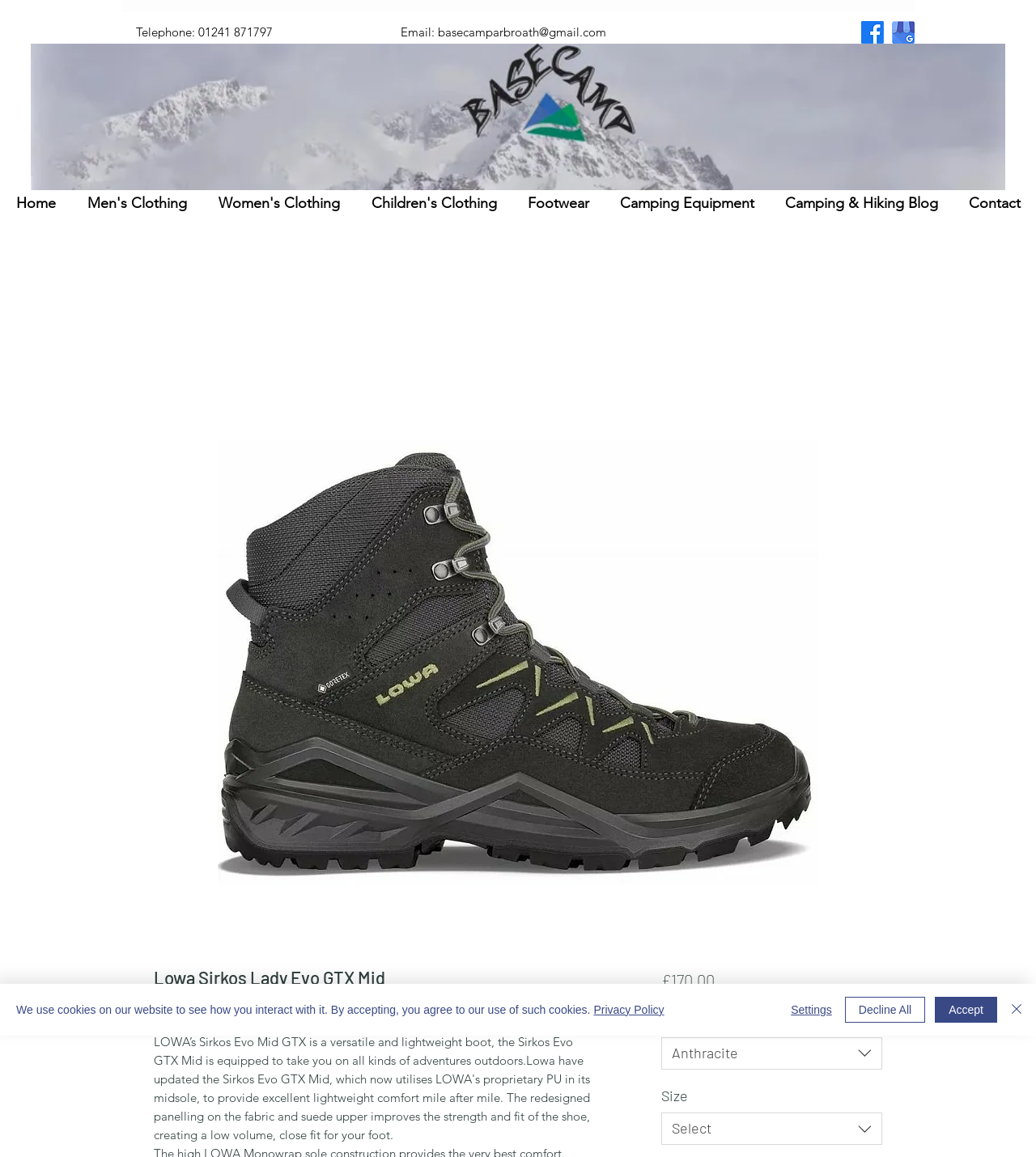Determine the bounding box for the UI element described here: "Camping & Hiking Blog".

[0.743, 0.158, 0.92, 0.193]